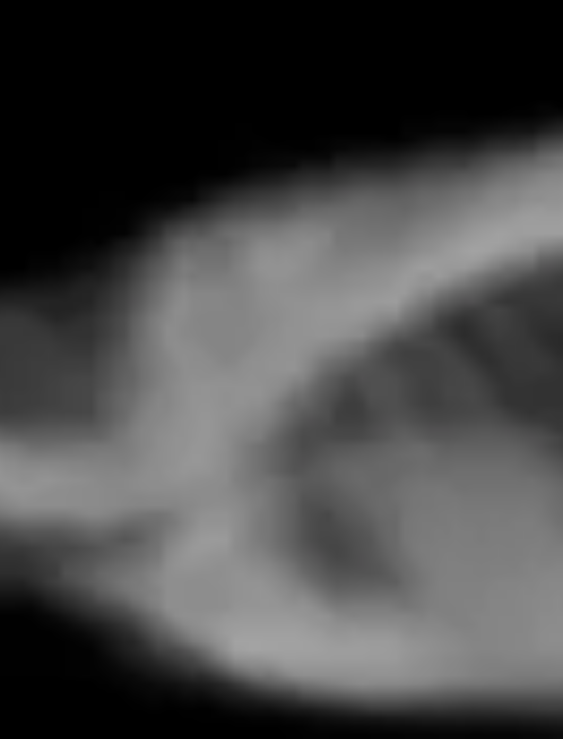Break down the image and provide a full description, noting any significant aspects.

The image titled "Cheap Veterinary Digital Xray" showcases a detailed radiographic view that exemplifies the advanced imaging technology offered by Naomi Digital Xray. The x-ray likely presents a diagnostic perspective on a veterinary subject, emphasizing the system’s capability to deliver high-resolution images. This visual highlights the affordability and effectiveness of their digital x-ray units, underlining their commitment to providing essential tools for veterinary practices without the burden of excessive costs. With an emphasis on longevity, ease of use, and focused support, this technology serves as a vital resource for veterinary professionals looking to enhance their diagnostic capabilities.